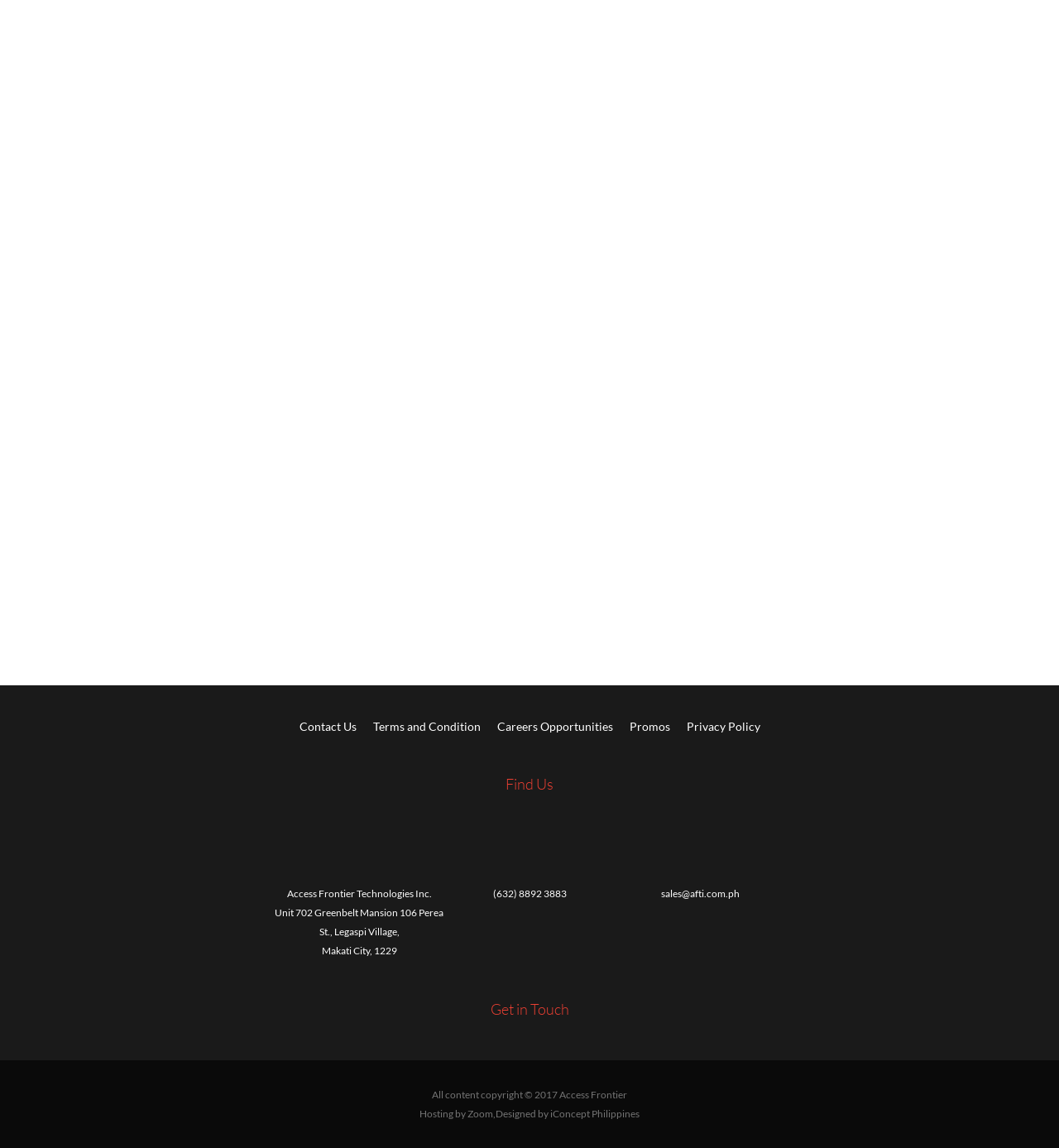Locate the UI element described by Promos and provide its bounding box coordinates. Use the format (top-left x, top-left y, bottom-right x, bottom-right y) with all values as floating point numbers between 0 and 1.

[0.594, 0.626, 0.632, 0.64]